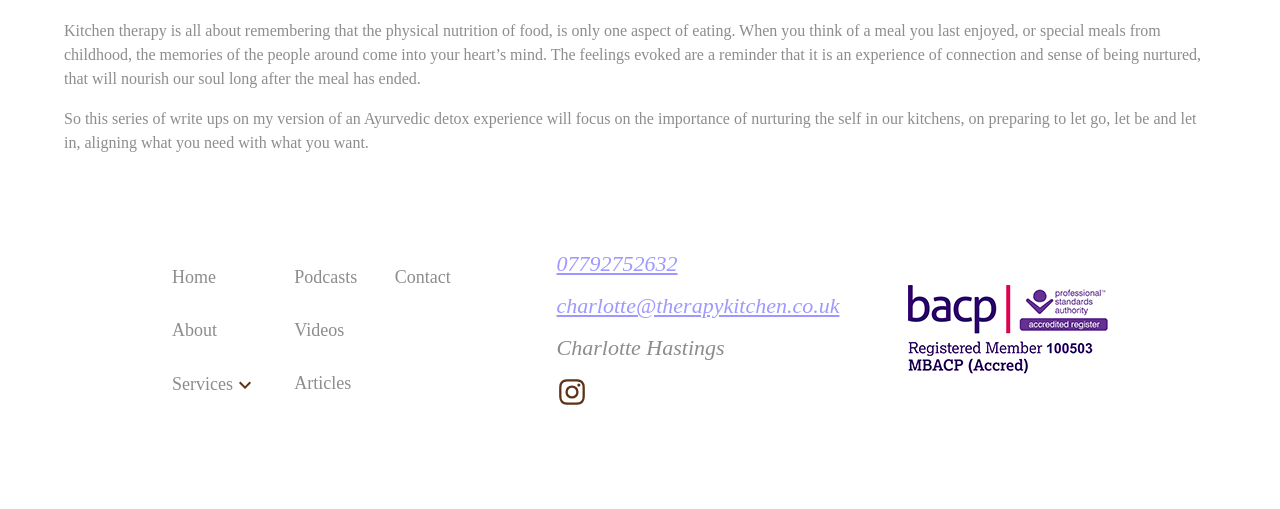Determine the bounding box coordinates of the region to click in order to accomplish the following instruction: "Go to the home page". Provide the coordinates as four float numbers between 0 and 1, specifically [left, top, right, bottom].

None